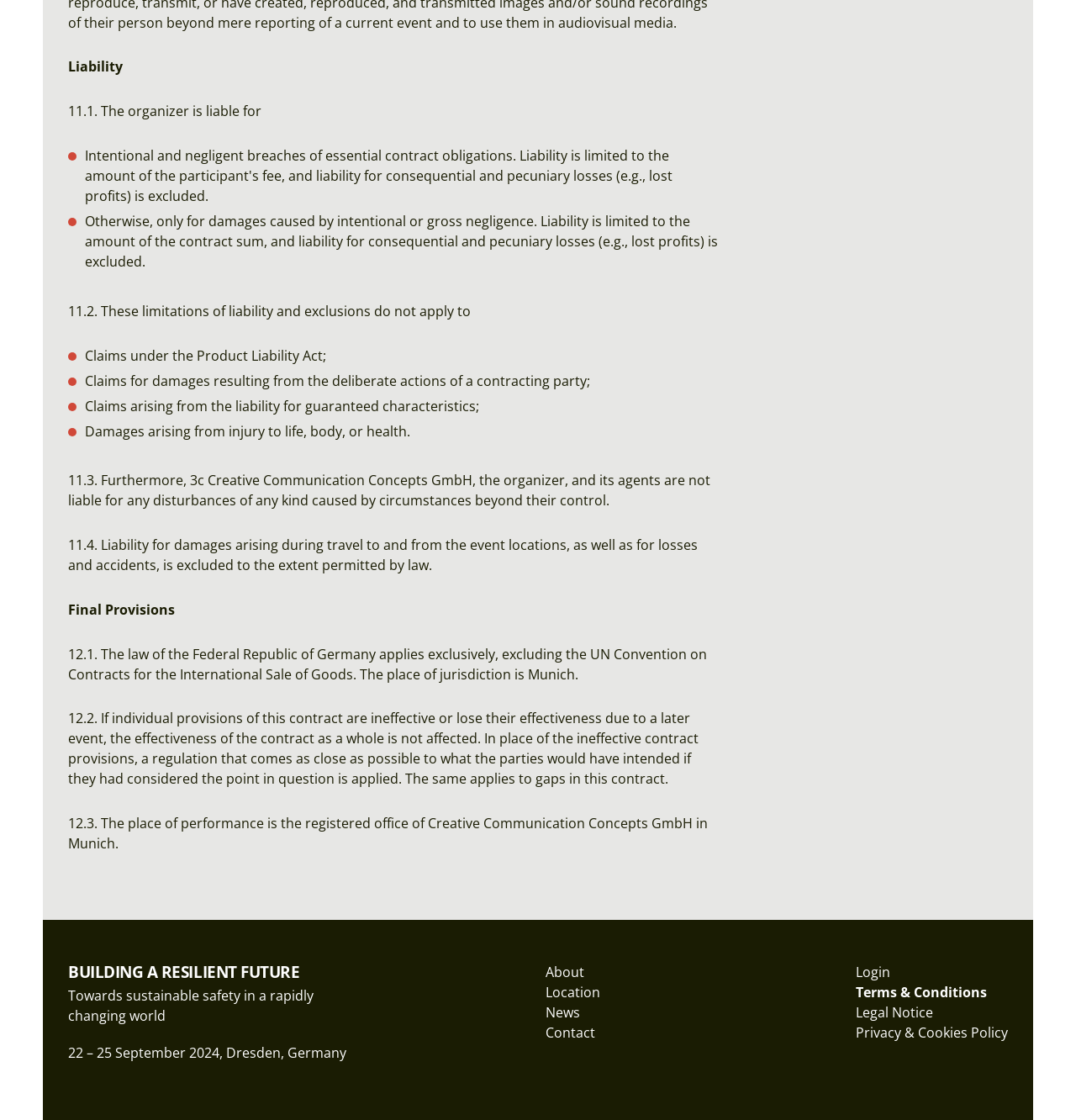Ascertain the bounding box coordinates for the UI element detailed here: "Privacy & Cookies Policy". The coordinates should be provided as [left, top, right, bottom] with each value being a float between 0 and 1.

[0.795, 0.914, 0.937, 0.93]